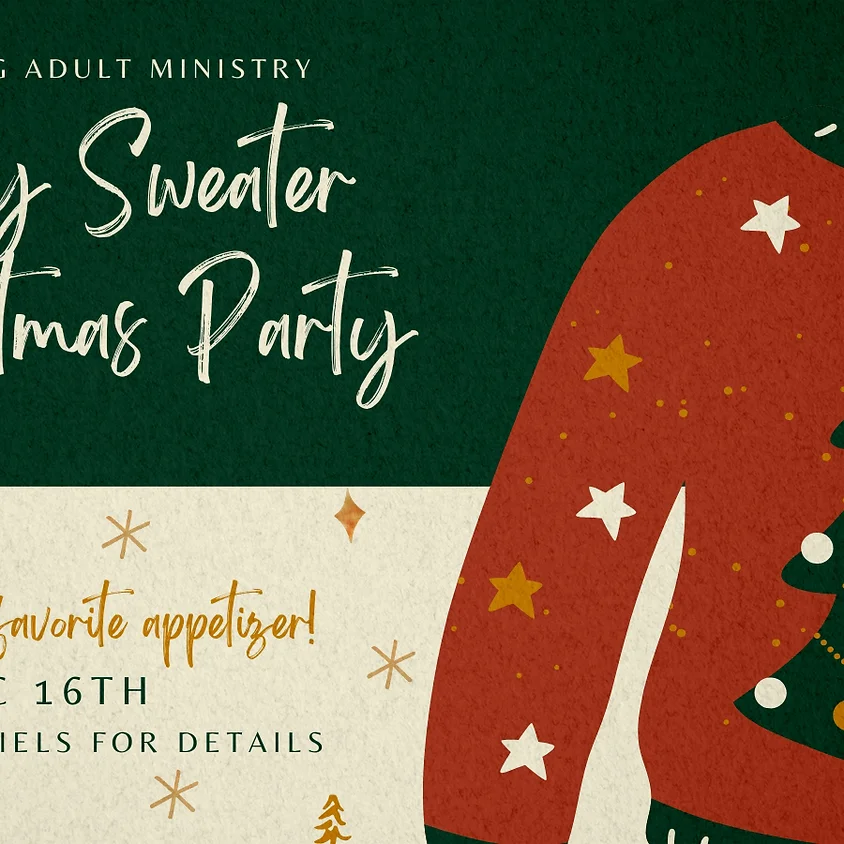Create a vivid and detailed description of the image.

The image promotes a "Young Adult Ministry Christmas Party," featuring a festive design that highlights the fun aspect of the holiday season. The background is a rich green, symbolizing Christmas cheer, and a prominent illustration of a red sweater adorned with whimsical patterns, including stars and a Christmas tree, adds a playful touch. The top of the image displays the event title in elegant white script, emphasizing a cozy holiday atmosphere. 

Beneath the sweater, a playful message invites attendees to bring their favorite appetizer, making the event more engaging. The date, December 16th, is prominently featured, ensuring it's easy to remember. A gentle prompt encourages participants to check "The Daniels" for more details, indicating a community-focused gathering. Overall, the image beautifully encapsulates the spirit of the season and the joy of coming together with friends and family.